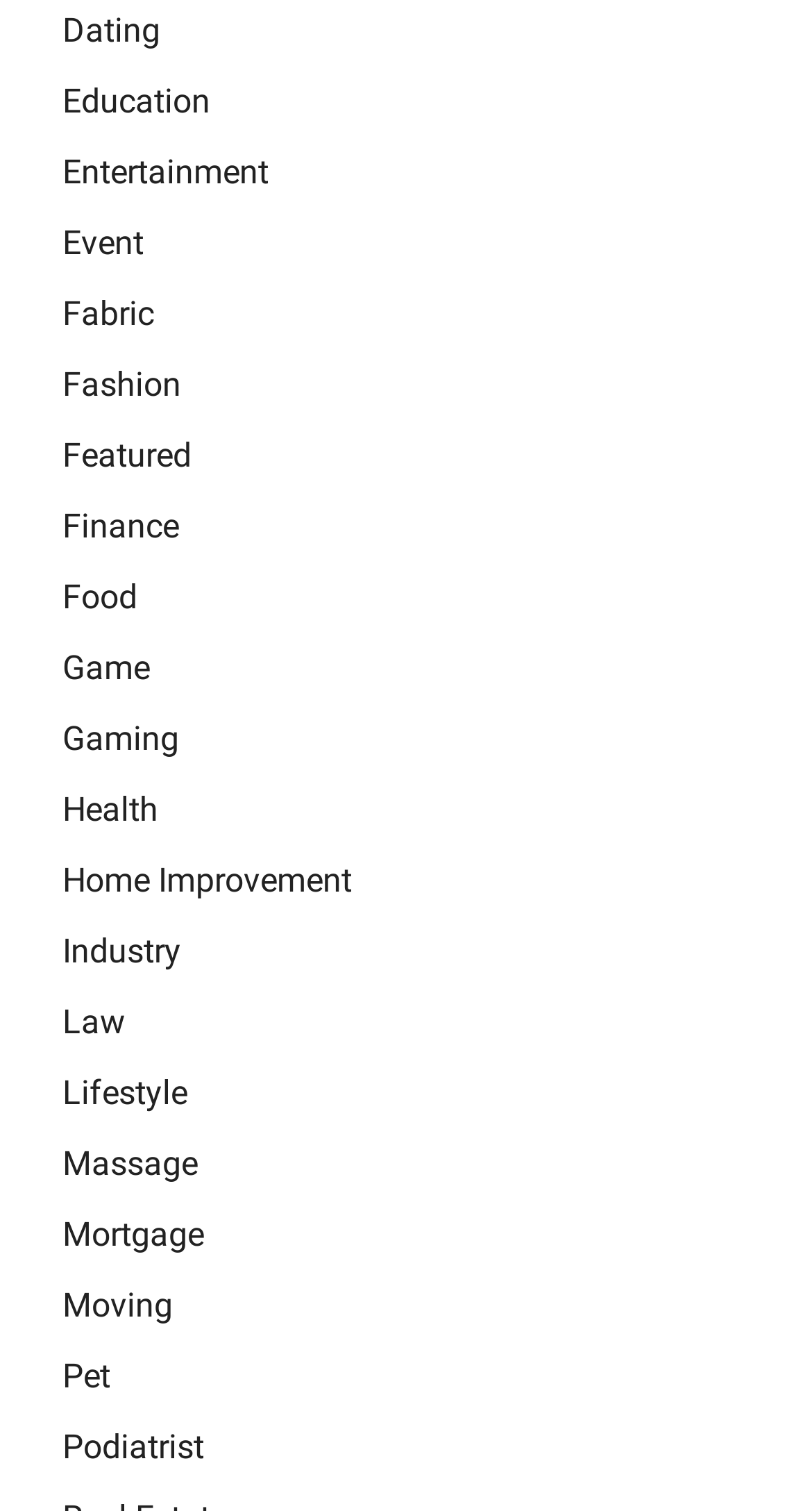Indicate the bounding box coordinates of the element that needs to be clicked to satisfy the following instruction: "Visit home page". The coordinates should be four float numbers between 0 and 1, i.e., [left, top, right, bottom].

None